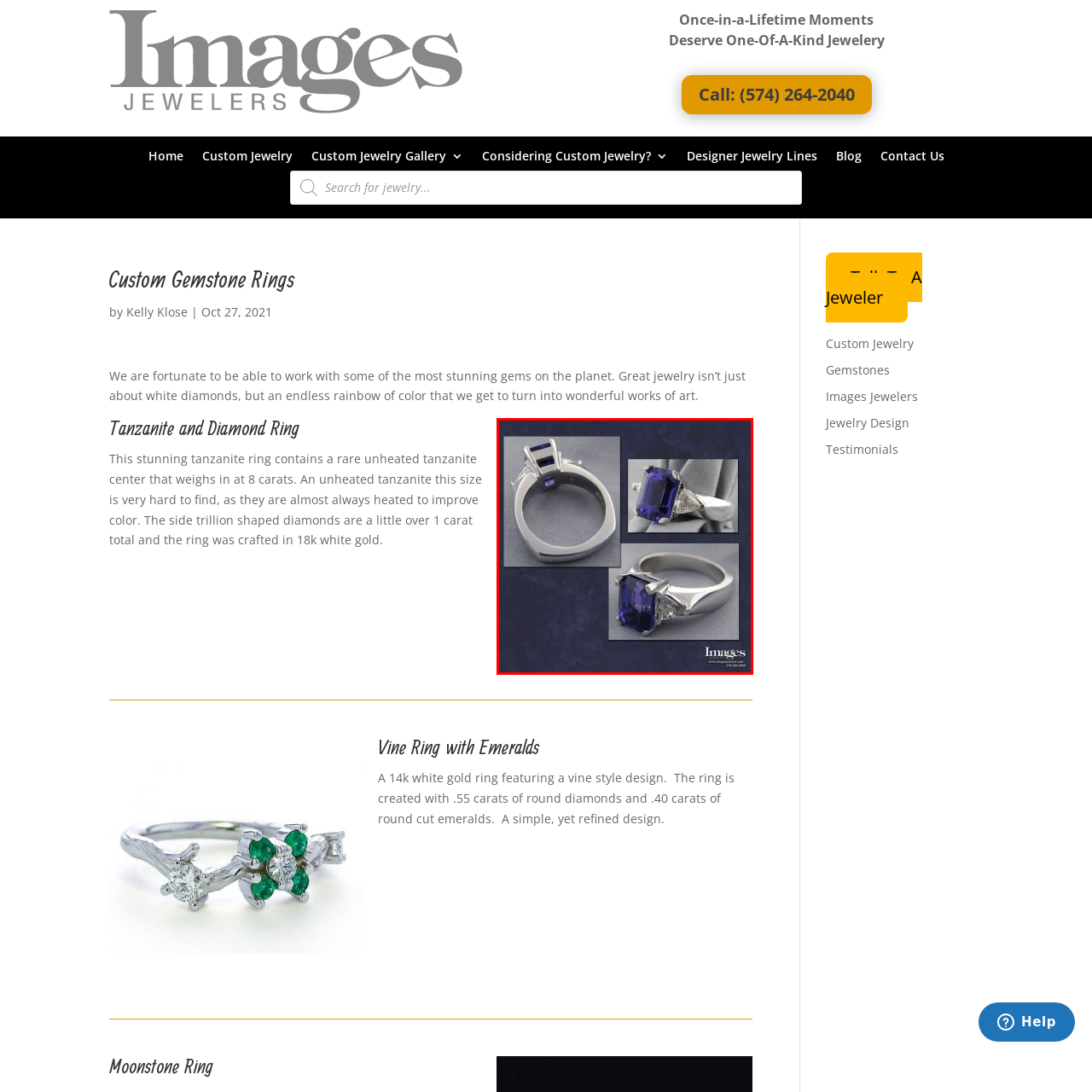Examine the portion within the green circle, What is the material used to craft the ring? 
Reply succinctly with a single word or phrase.

18k white gold